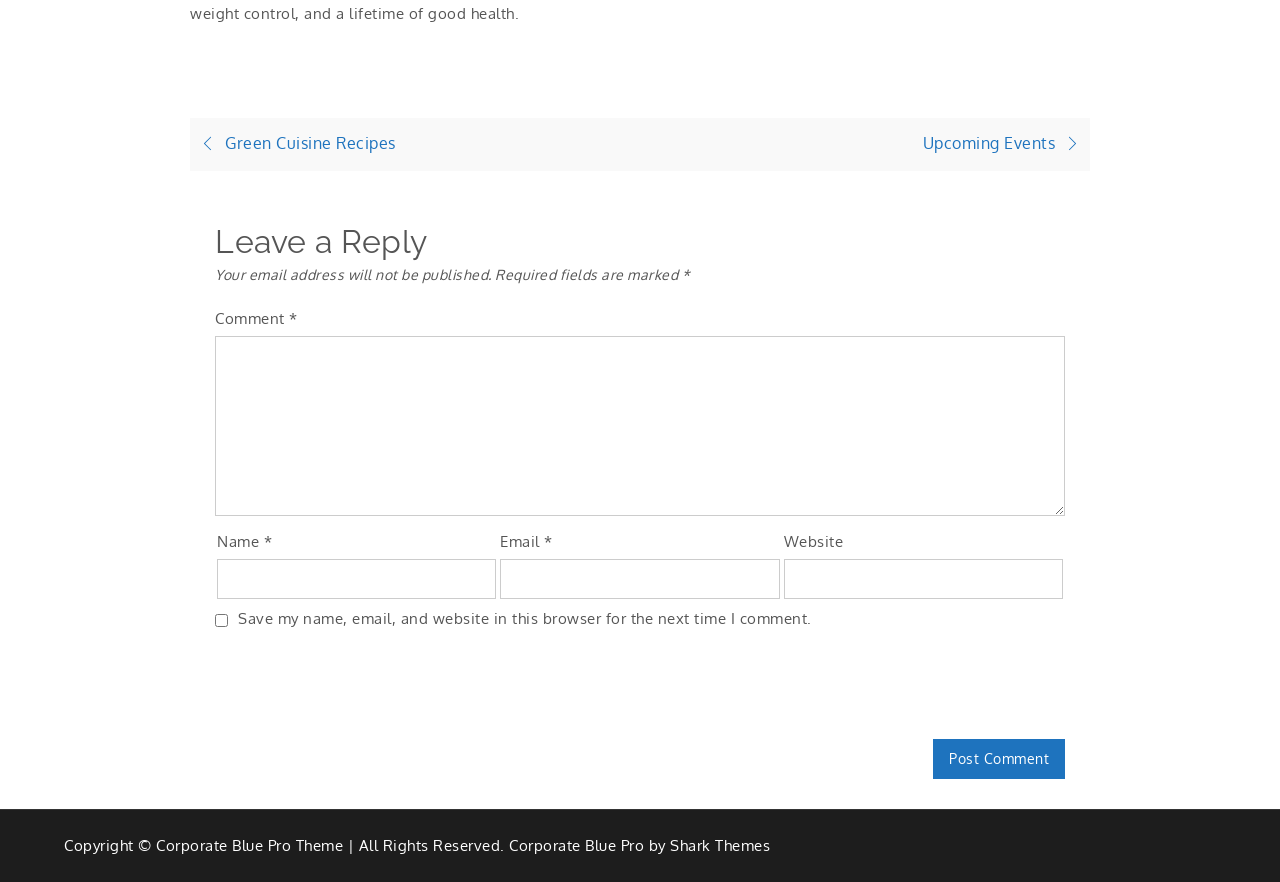Based on the element description, predict the bounding box coordinates (top-left x, top-left y, bottom-right x, bottom-right y) for the UI element in the screenshot: parent_node: Email * aria-describedby="email-notes" name="email"

[0.391, 0.634, 0.609, 0.68]